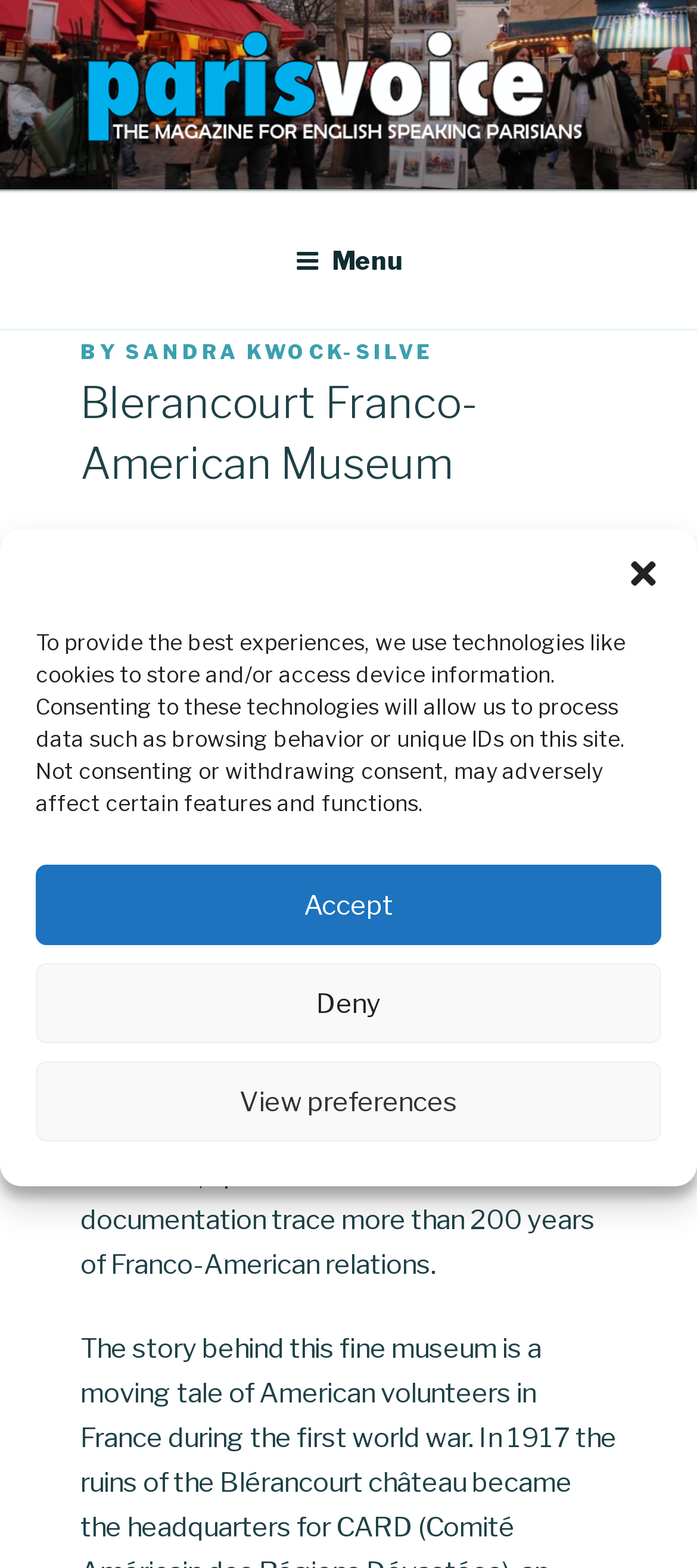Provide a short, one-word or phrase answer to the question below:
What is the name of the webzine?

ParisVoice